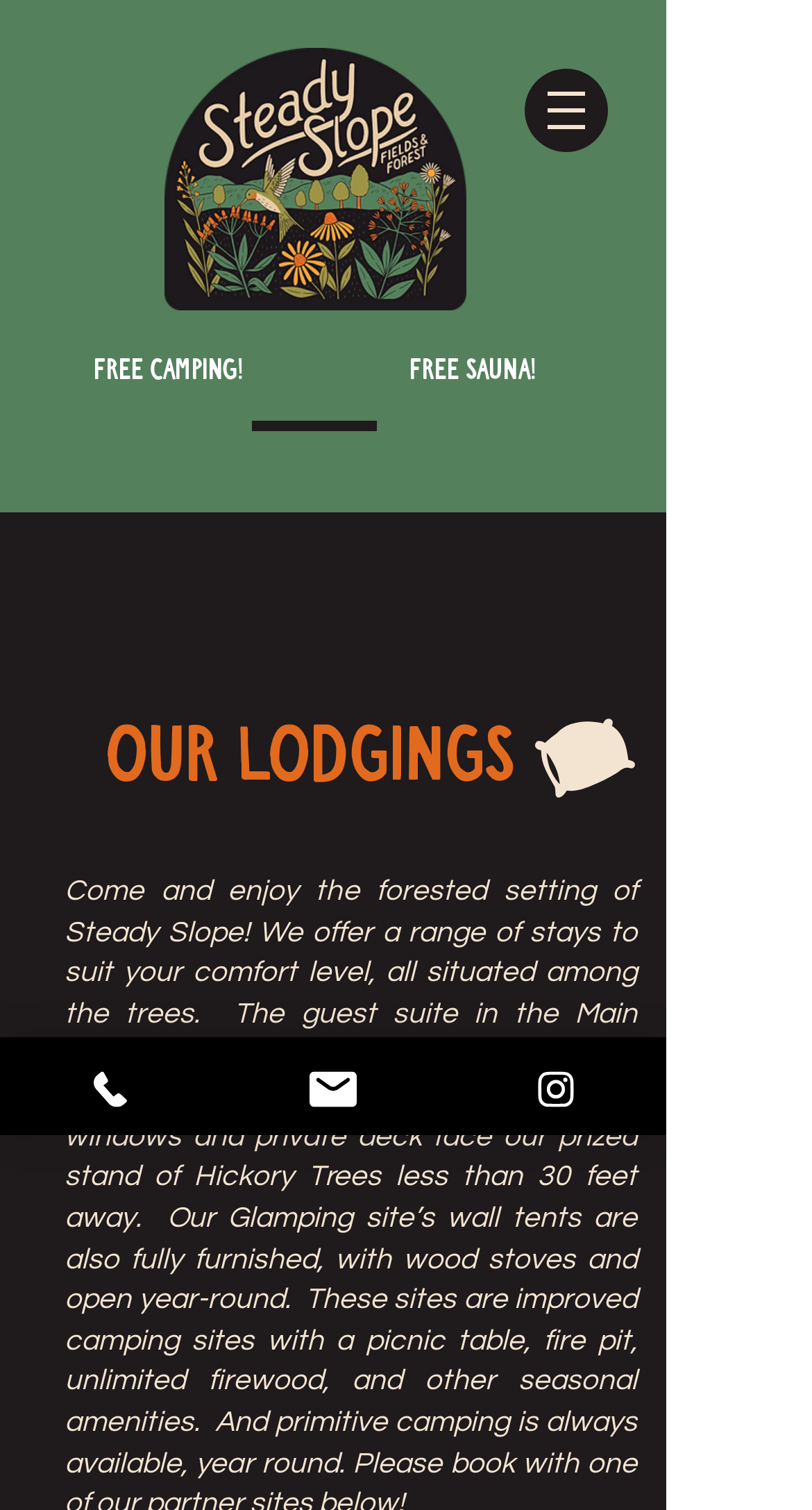From the screenshot, find the bounding box of the UI element matching this description: "Free camping!". Supply the bounding box coordinates in the form [left, top, right, bottom], each a float between 0 and 1.

[0.021, 0.219, 0.395, 0.272]